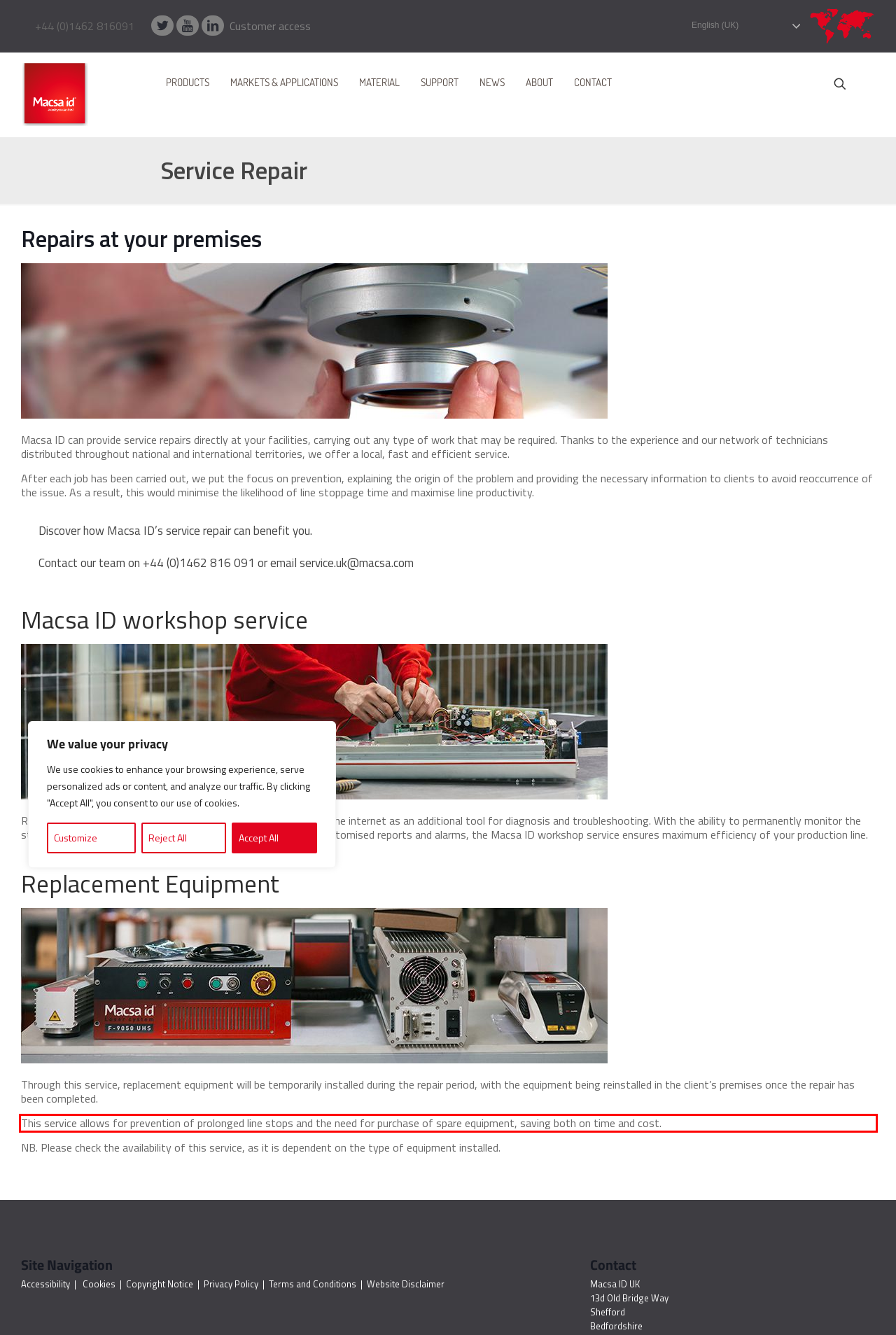Given a screenshot of a webpage containing a red rectangle bounding box, extract and provide the text content found within the red bounding box.

This service allows for prevention of prolonged line stops and the need for purchase of spare equipment, saving both on time and cost.